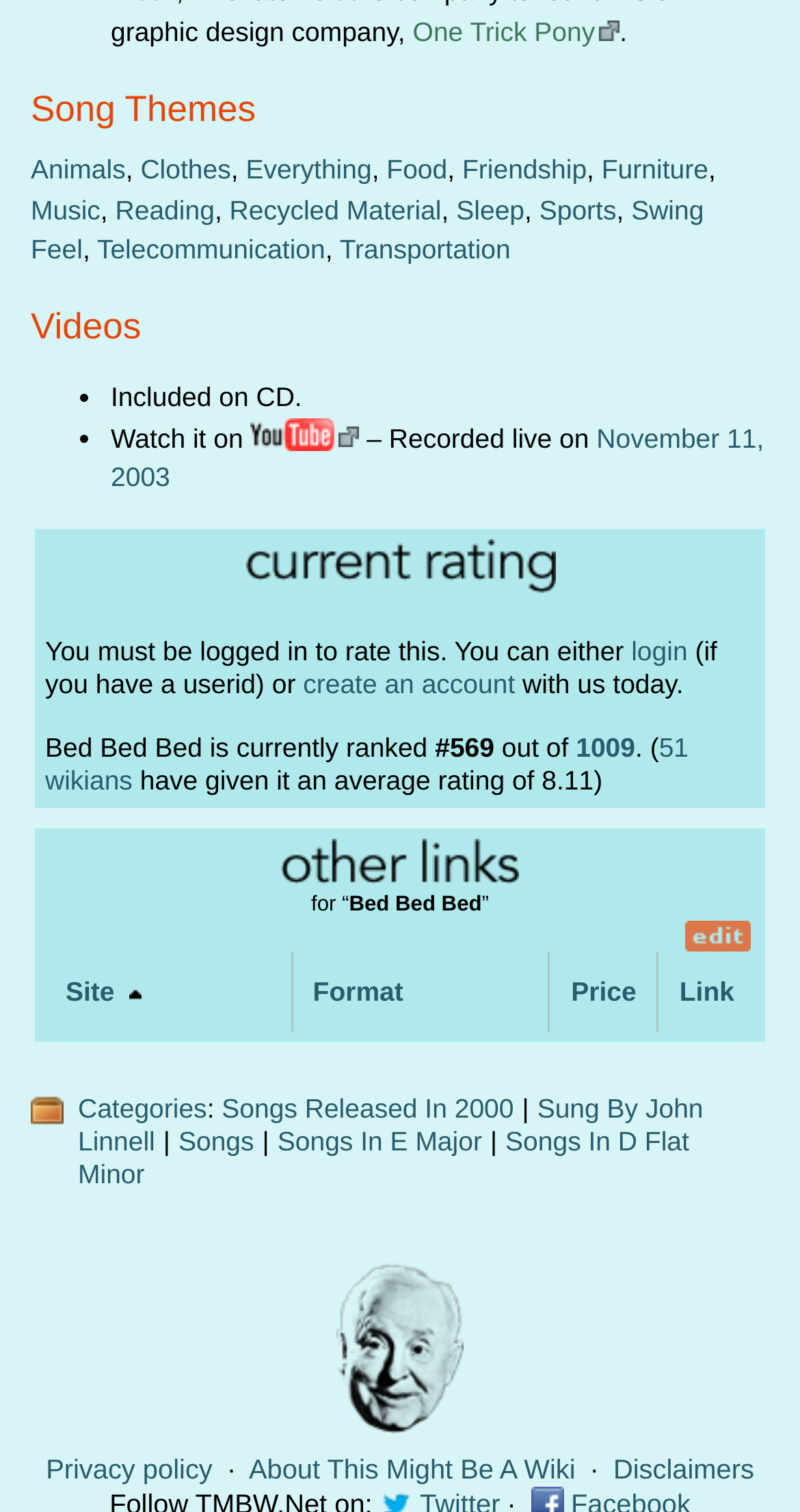Based on the image, provide a detailed response to the question:
What is the current rating of the song 'Bed Bed Bed'?

The current rating of the song 'Bed Bed Bed' can be found in the table under the 'Current Rating' section. The rating is mentioned as '8.11'.